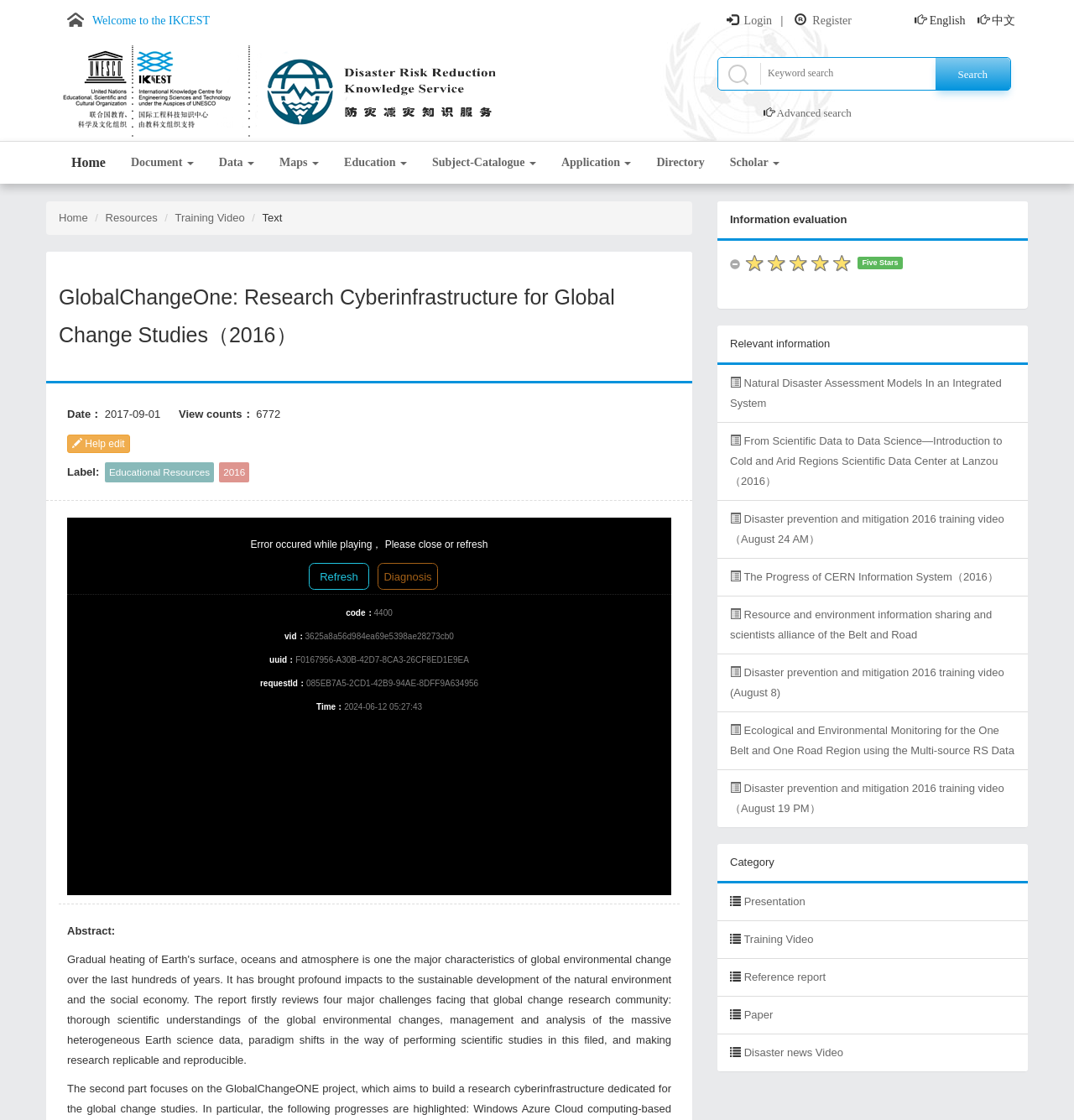Identify the bounding box coordinates of the region that needs to be clicked to carry out this instruction: "View advanced search options". Provide these coordinates as four float numbers ranging from 0 to 1, i.e., [left, top, right, bottom].

[0.723, 0.095, 0.793, 0.106]